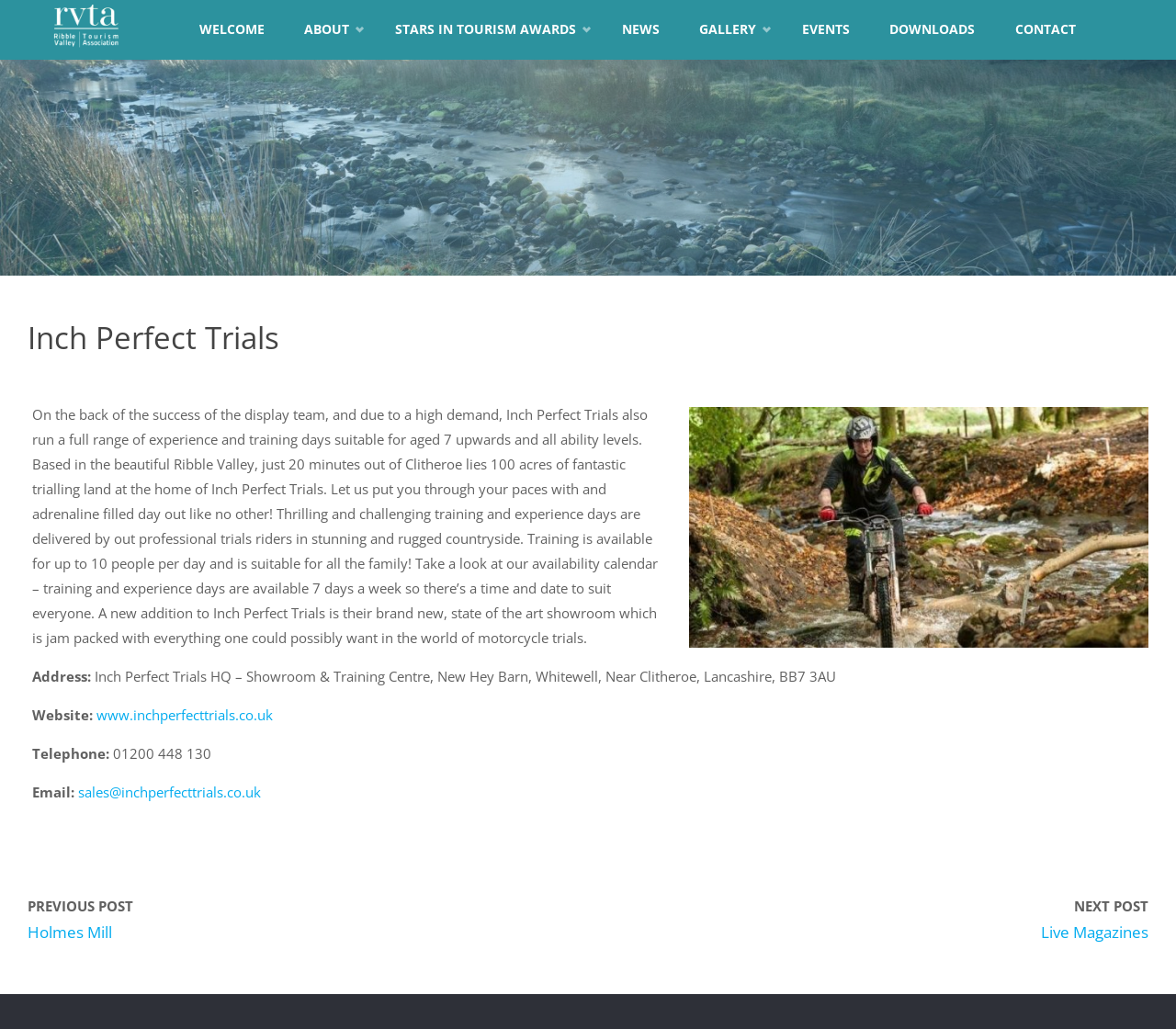Extract the bounding box coordinates of the UI element described: "Holmes Mill". Provide the coordinates in the format [left, top, right, bottom] with values ranging from 0 to 1.

[0.023, 0.896, 0.095, 0.916]